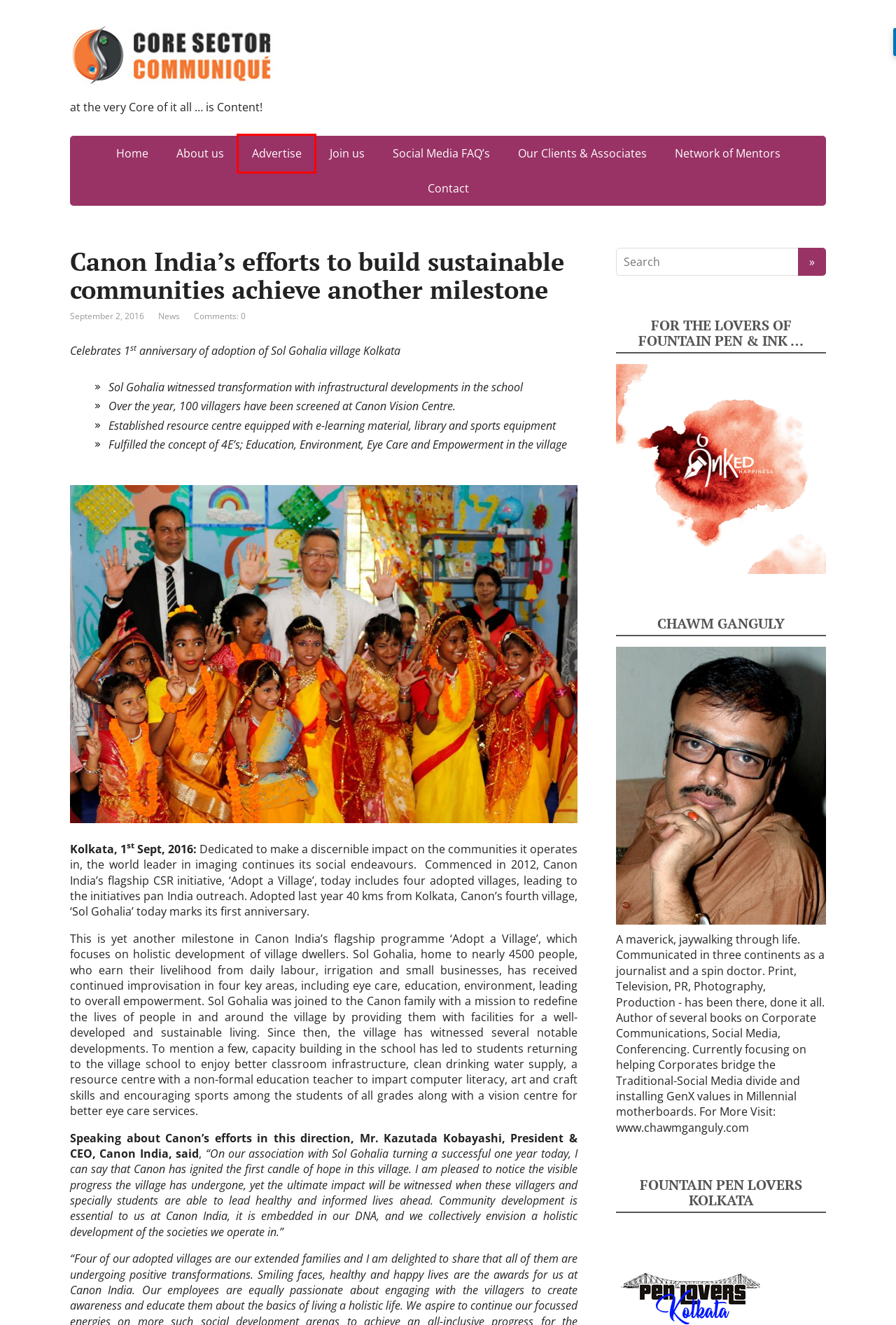A screenshot of a webpage is provided, featuring a red bounding box around a specific UI element. Identify the webpage description that most accurately reflects the new webpage after interacting with the selected element. Here are the candidates:
A. Our Clients & Associates
B. Advertise - Core Sector Communique
C. Join us - Core Sector Communique
D. About us - Core Sector Communique
E. INKED HAPPINESS - together, for ever and after!
F. Pen Lovers Kolkata -
G. Contact - Core Sector Communique
H. Social Media FAQ's

B